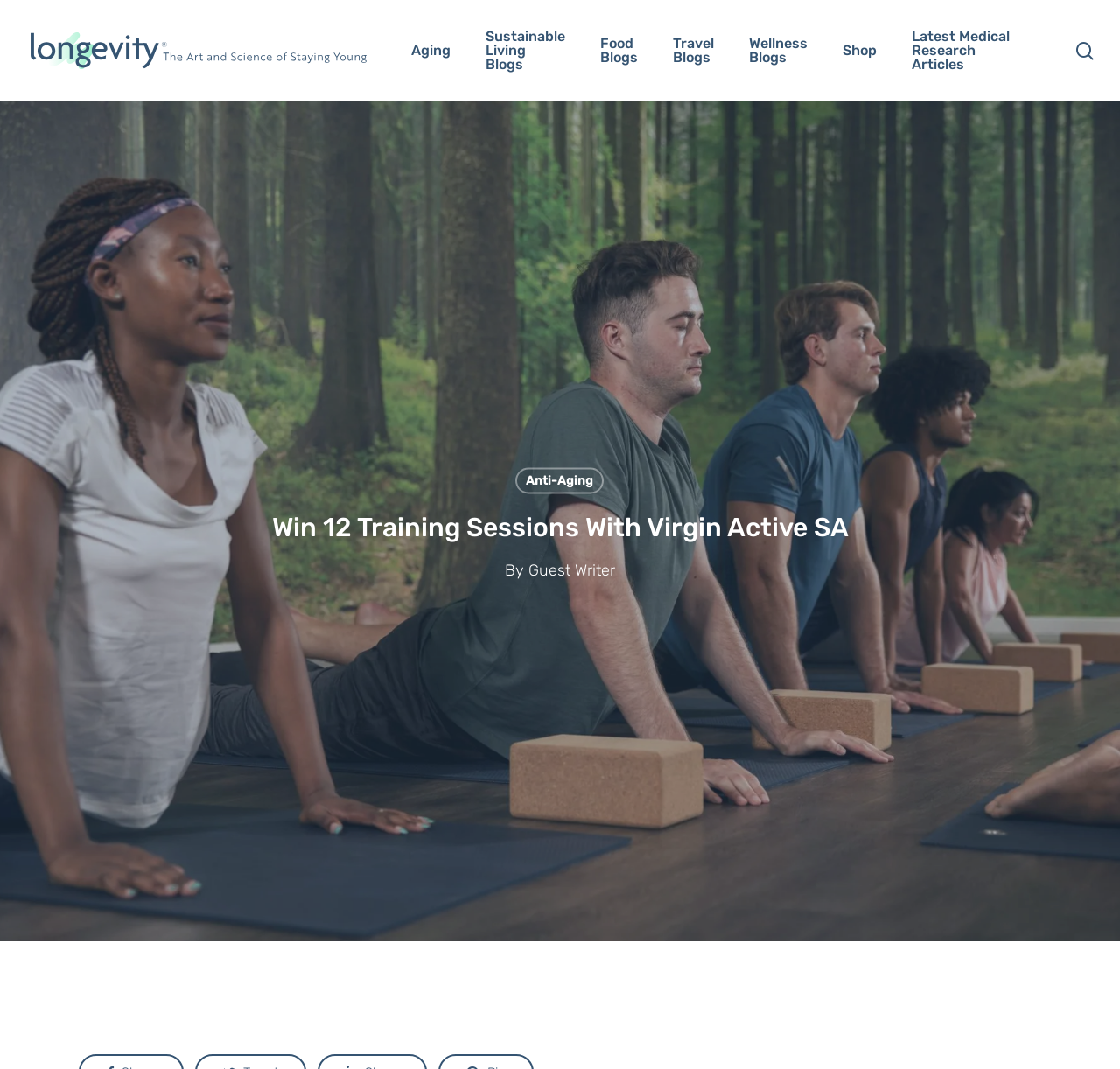Please determine the bounding box coordinates of the element to click on in order to accomplish the following task: "Visit the Longevity LIVE homepage". Ensure the coordinates are four float numbers ranging from 0 to 1, i.e., [left, top, right, bottom].

[0.022, 0.023, 0.332, 0.072]